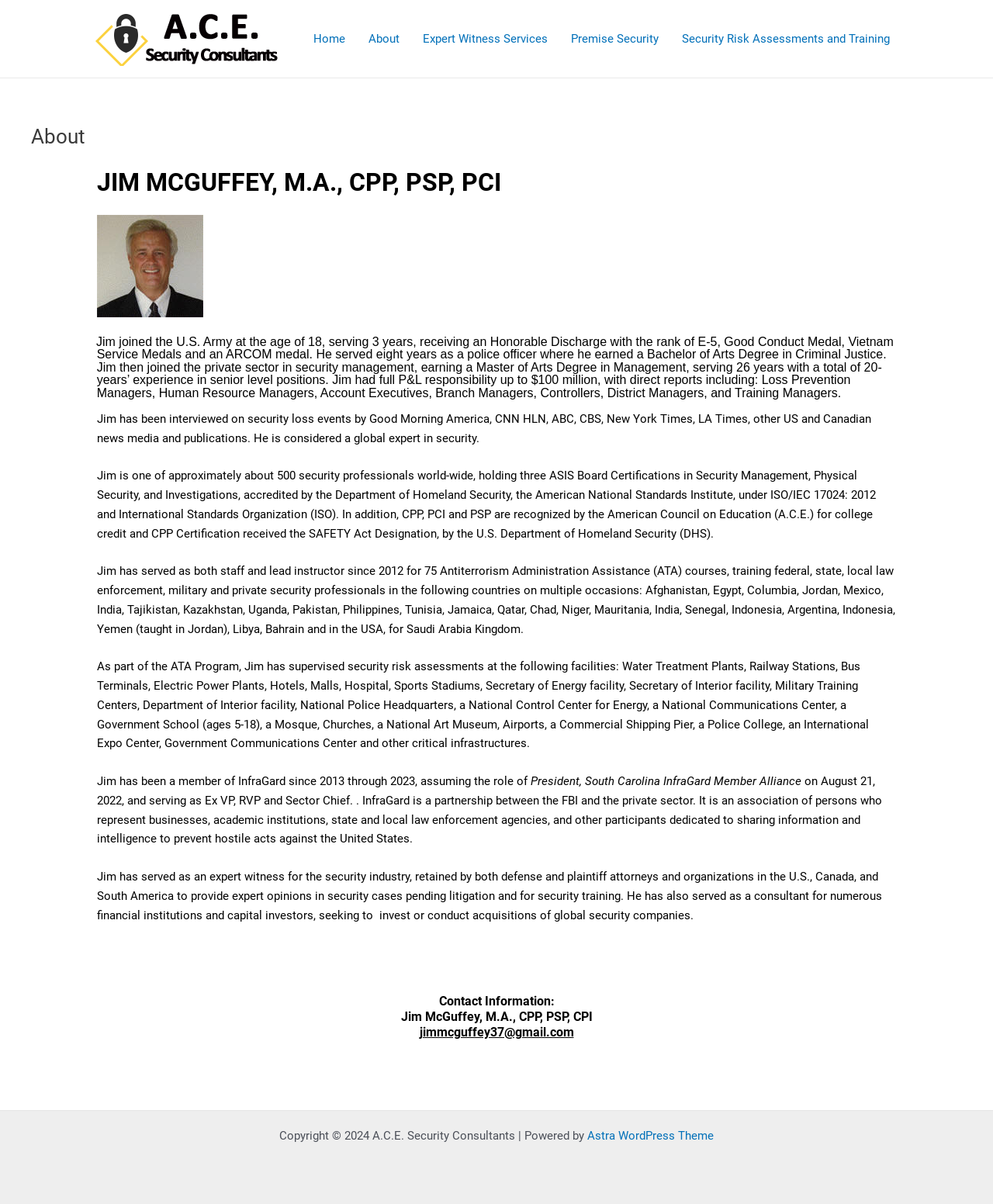What is the rank that Jim received an Honorable Discharge with?
Look at the screenshot and respond with one word or a short phrase.

E-5